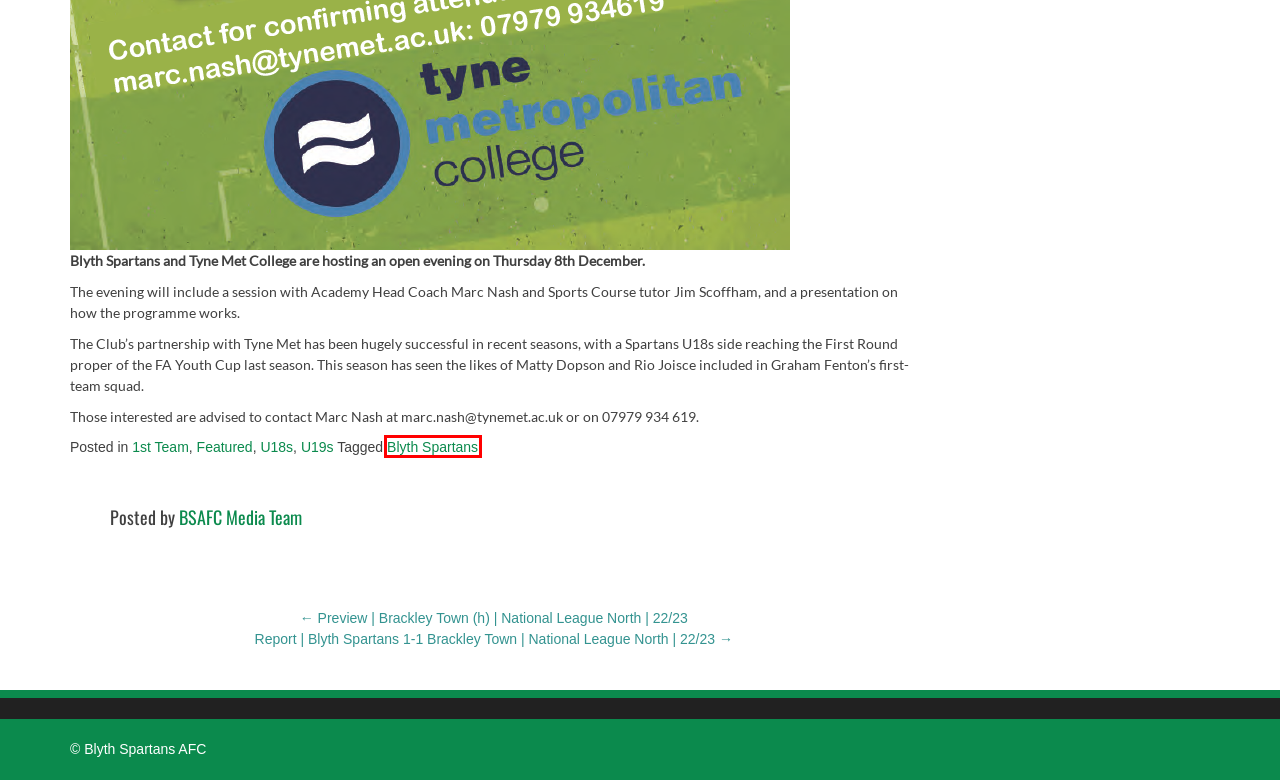You have a screenshot of a webpage with an element surrounded by a red bounding box. Choose the webpage description that best describes the new page after clicking the element inside the red bounding box. Here are the candidates:
A. Hospitality Archives | Blyth Spartans AFC
B. Preview | Brackley Town (h) | National League North | 22/23 | Blyth Spartans AFC
C. BSAFC Media Team, Author at Blyth Spartans AFC
D. Report | Blyth Spartans 1-1 Brackley Town | National League North | 22/23 | Blyth Spartans AFC
E. Blyth Spartans Archives | Blyth Spartans AFC
F. Archived Past Results | Blyth Spartans AFC
G. Community News | Spartans partner with Blyth Foodbank | Blyth Spartans AFC
H. Club History | Blyth Spartans AFC

E